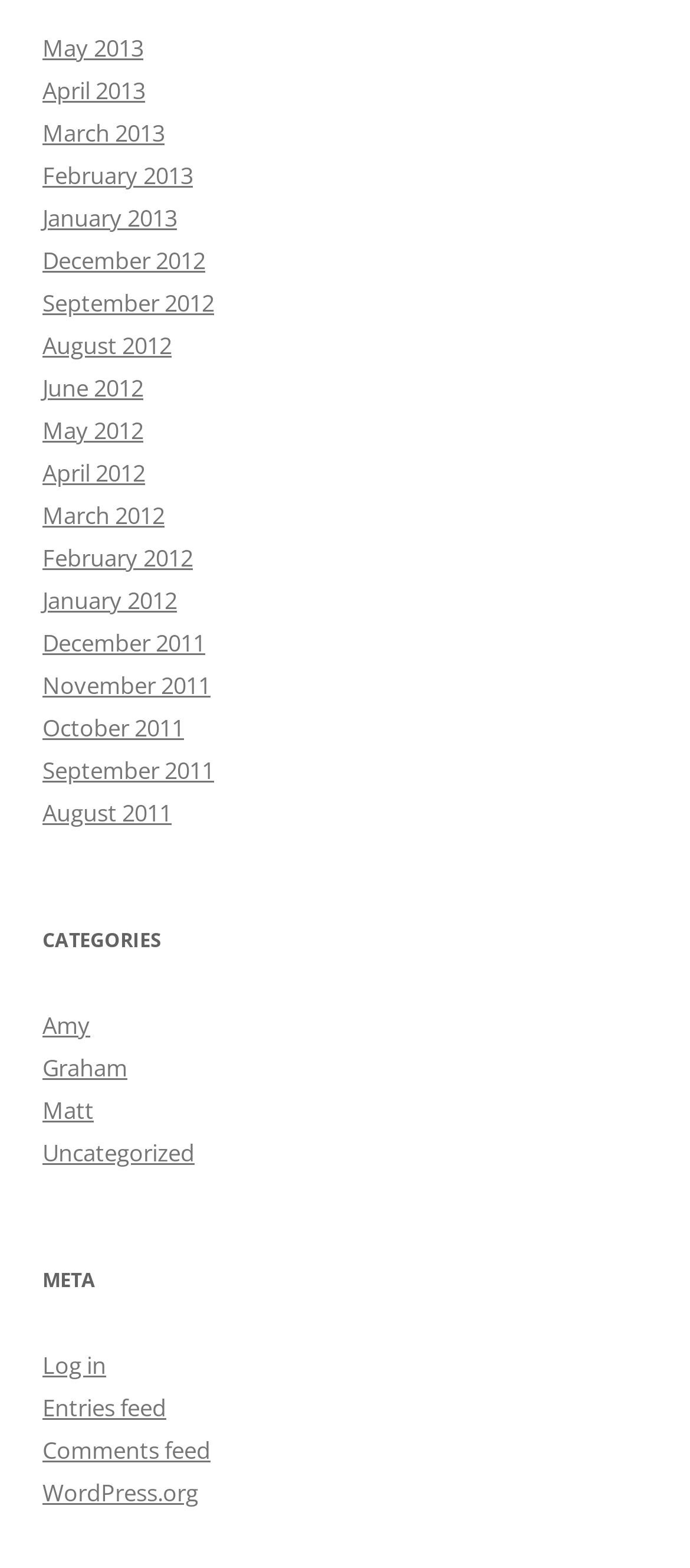Predict the bounding box of the UI element based on this description: "WordPress.org".

[0.062, 0.942, 0.287, 0.962]